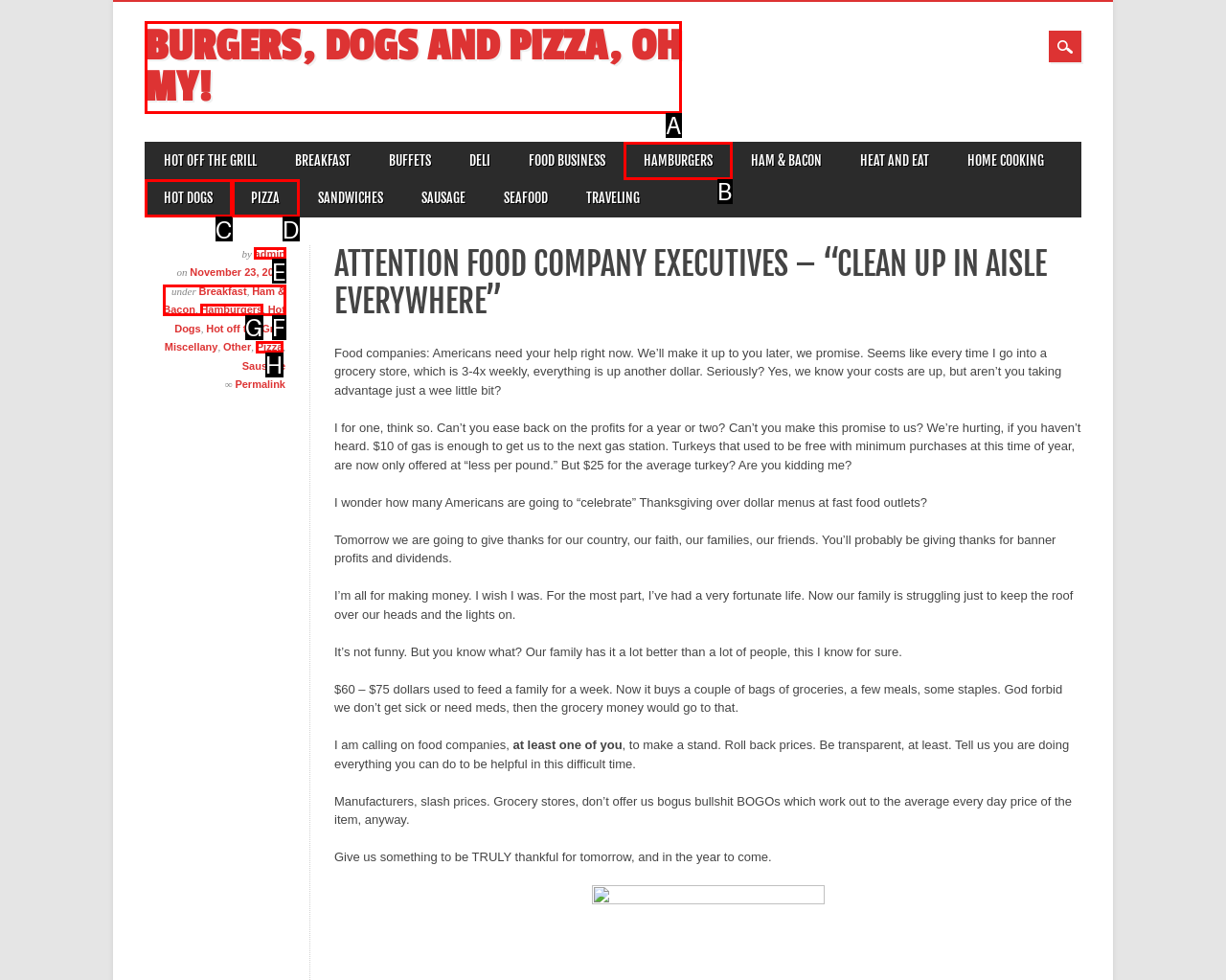Identify the correct UI element to click for the following task: Visit the company page Choose the option's letter based on the given choices.

None